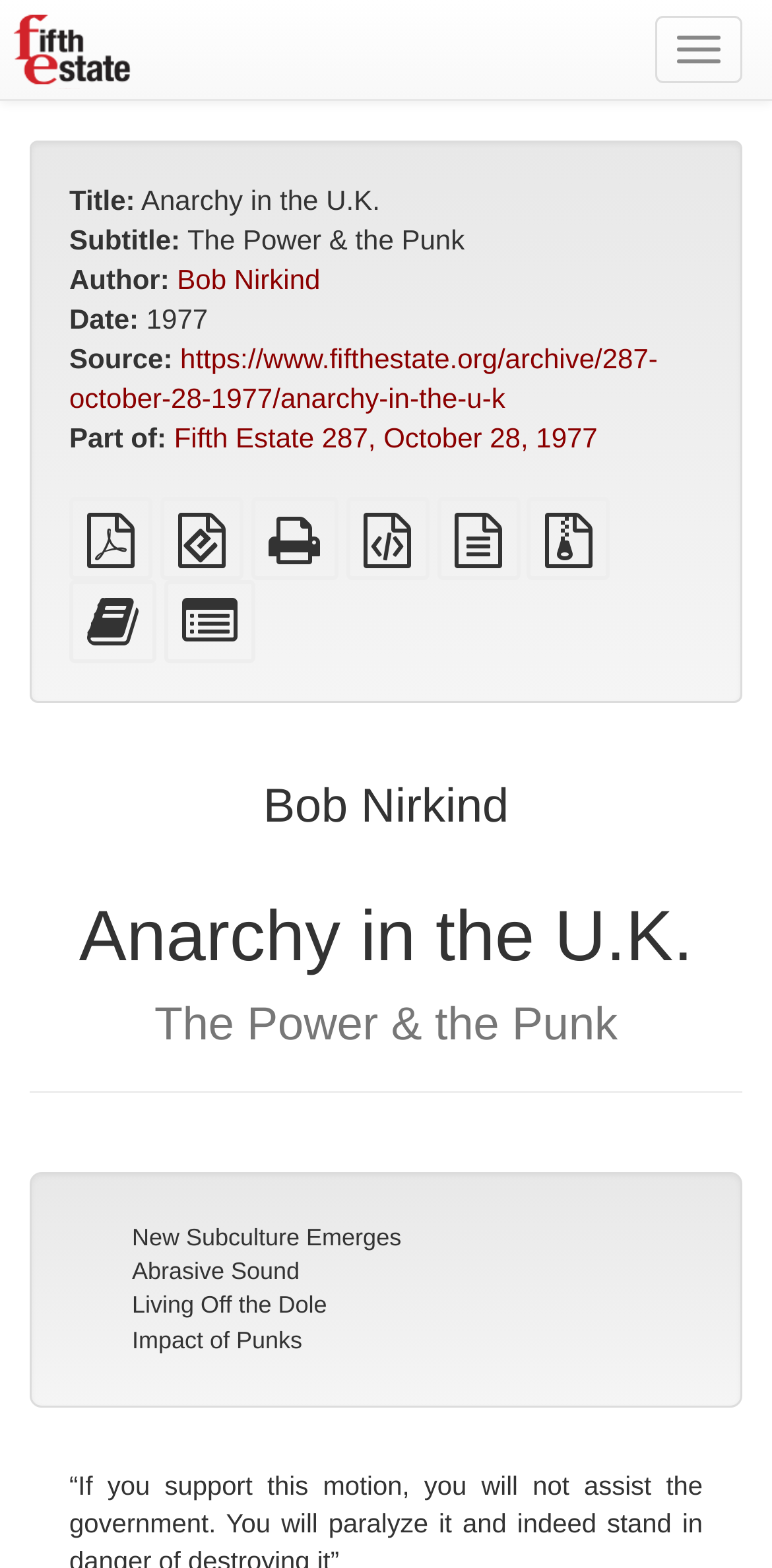Could you indicate the bounding box coordinates of the region to click in order to complete this instruction: "Toggle navigation".

[0.849, 0.01, 0.962, 0.053]